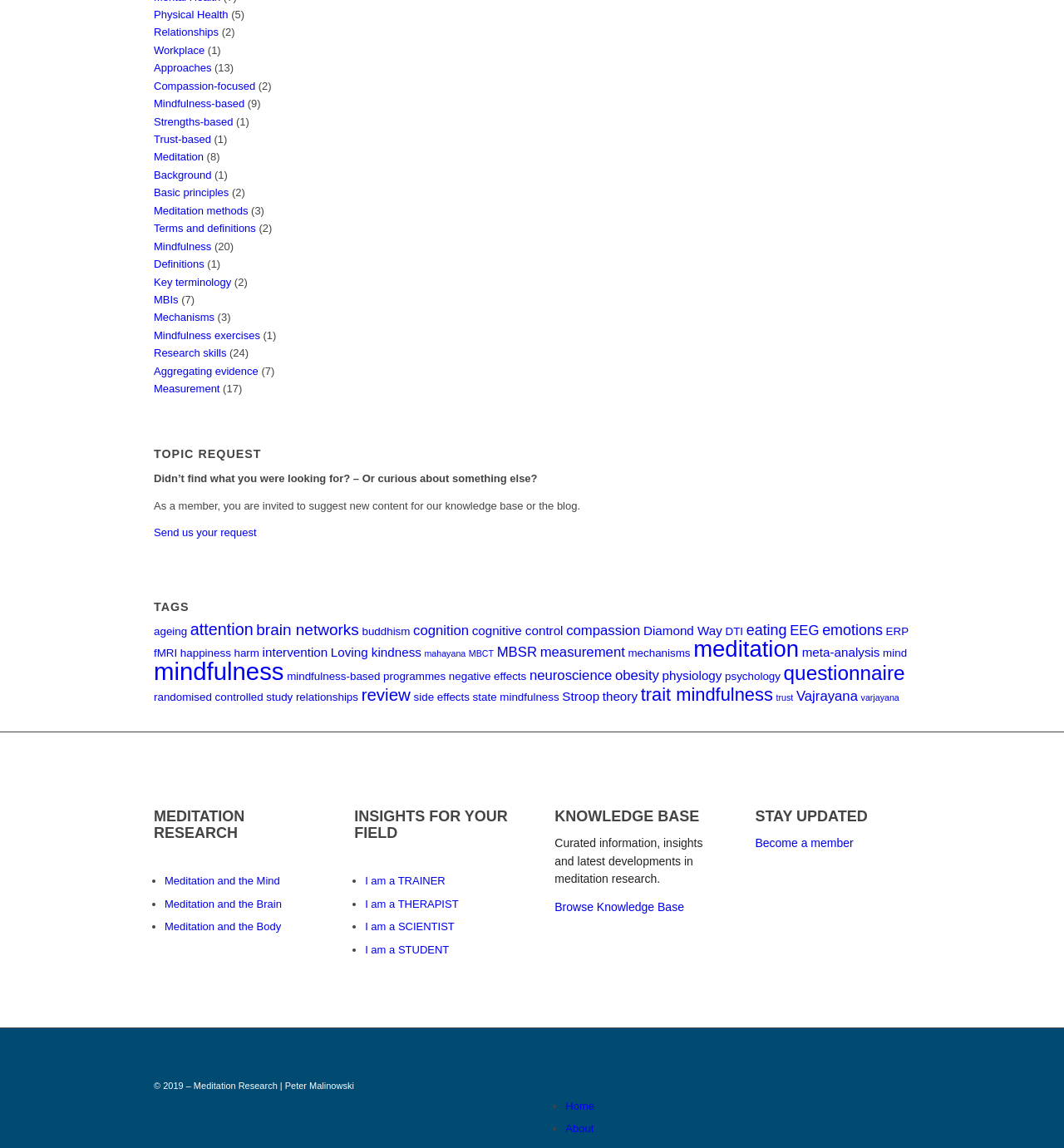How many tags are listed on the webpage? Examine the screenshot and reply using just one word or a brief phrase.

More than 30